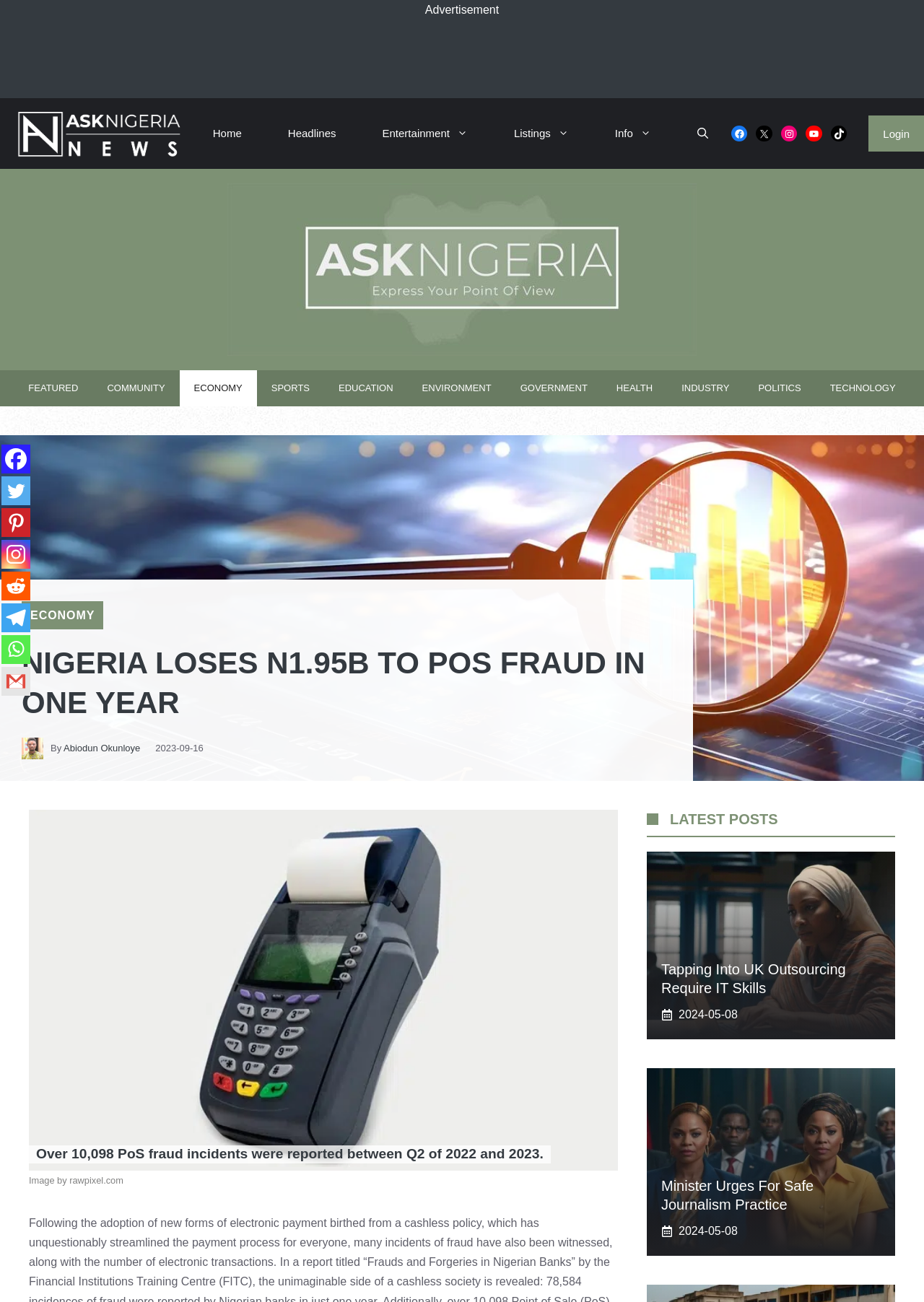Describe all the key features of the webpage in detail.

The webpage is about a news article titled "Nigeria loses N1.95b to POS fraud in one year" with a focus on the economy. At the top of the page, there is a navigation bar with links to various sections of the website, including "Home", "Headlines", "Entertainment", and more. Below the navigation bar, there is a large header image with the website's logo, "Ask Nigeria".

The main article is divided into sections, with the title "NIGERIA LOSES N1.95B TO POS FRAUD IN ONE YEAR" in a large font. Below the title, there is a photo of the author, followed by the author's name, "Abiodun Okunloye", and the date of publication, "2023-09-16". The article itself is not summarized, but it appears to be a news report on POS fraud incidents in Nigeria.

To the right of the article, there is a sidebar with links to social media platforms, including Facebook, Twitter, Pinterest, Instagram, and more. Below the sidebar, there is a section titled "LATEST POSTS" with a list of article summaries, including "Tapping Into UK Outsourcing Require IT Skills" and "Minister Urges For Safe Journalism Practice". Each summary includes a heading, a link to the full article, and the date of publication.

At the top of the page, there is an advertisement banner with a static text "Advertisement". There is also a search bar at the top right corner of the page.